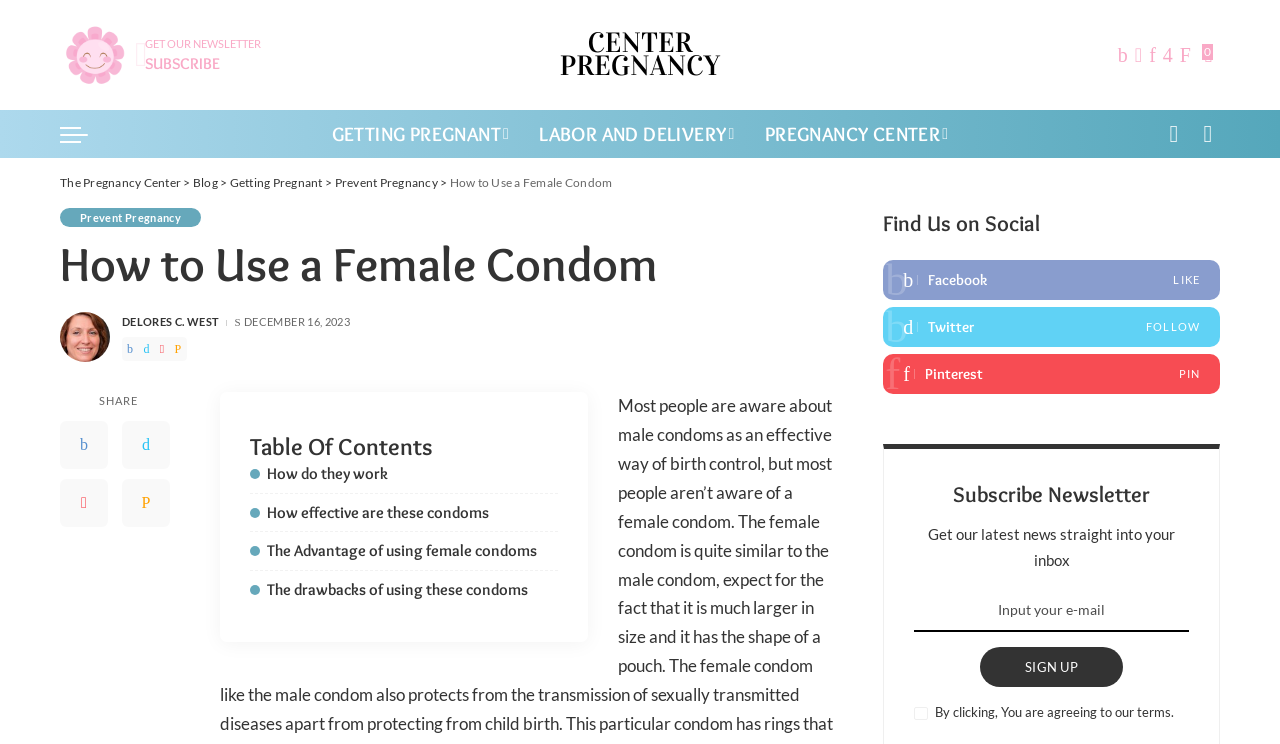Generate the text content of the main heading of the webpage.

How to Use a Female Condom